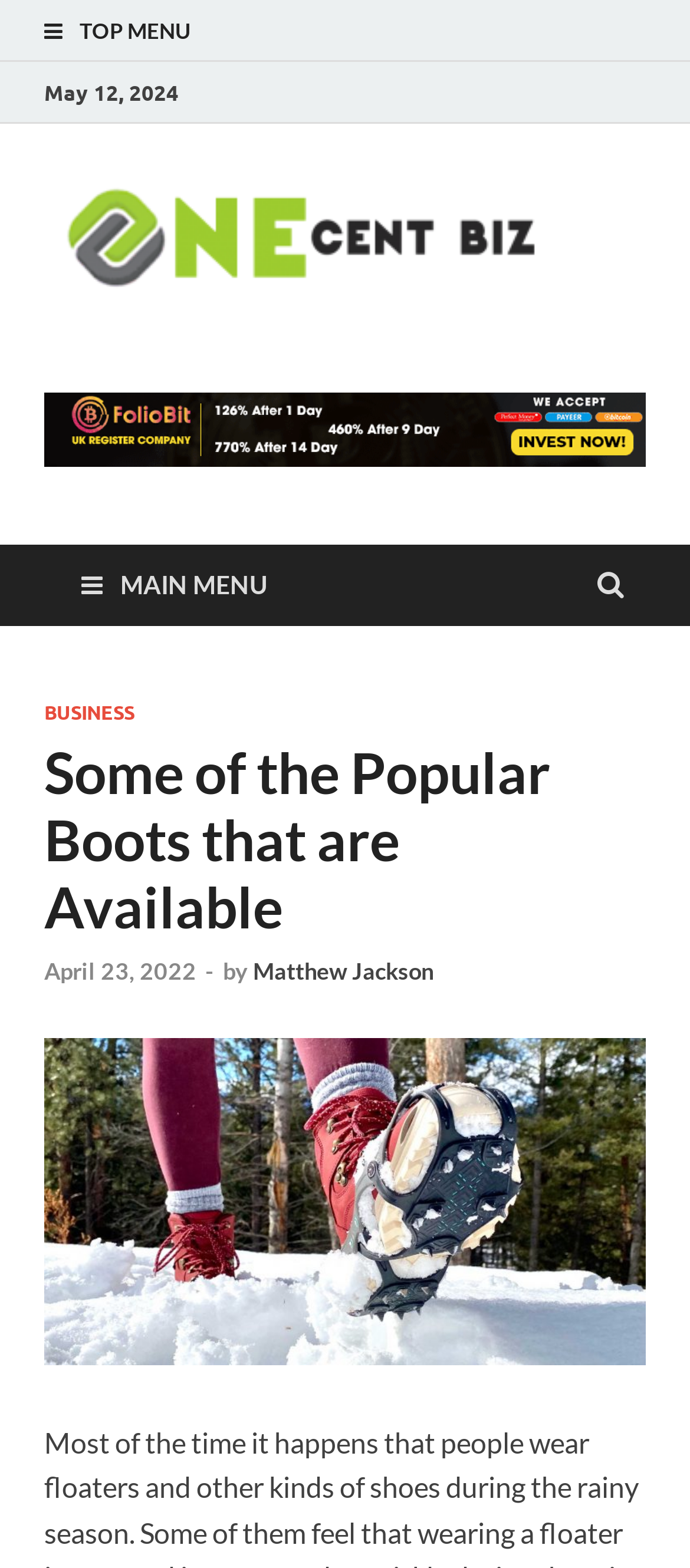Bounding box coordinates are specified in the format (top-left x, top-left y, bottom-right x, bottom-right y). All values are floating point numbers bounded between 0 and 1. Please provide the bounding box coordinate of the region this sentence describes: April 23, 2022April 29, 2022

[0.064, 0.61, 0.285, 0.628]